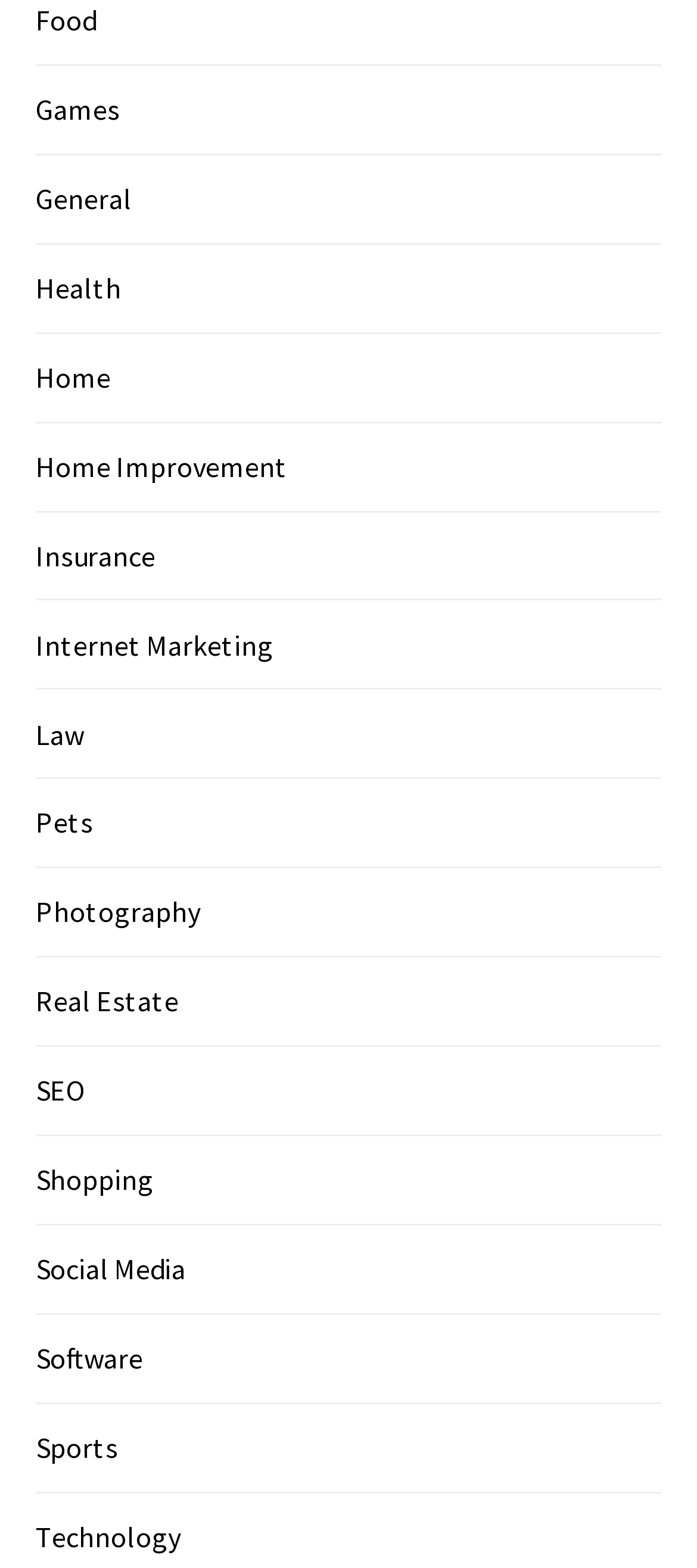Identify the bounding box coordinates of the clickable region necessary to fulfill the following instruction: "Explore Health". The bounding box coordinates should be four float numbers between 0 and 1, i.e., [left, top, right, bottom].

[0.051, 0.172, 0.174, 0.195]